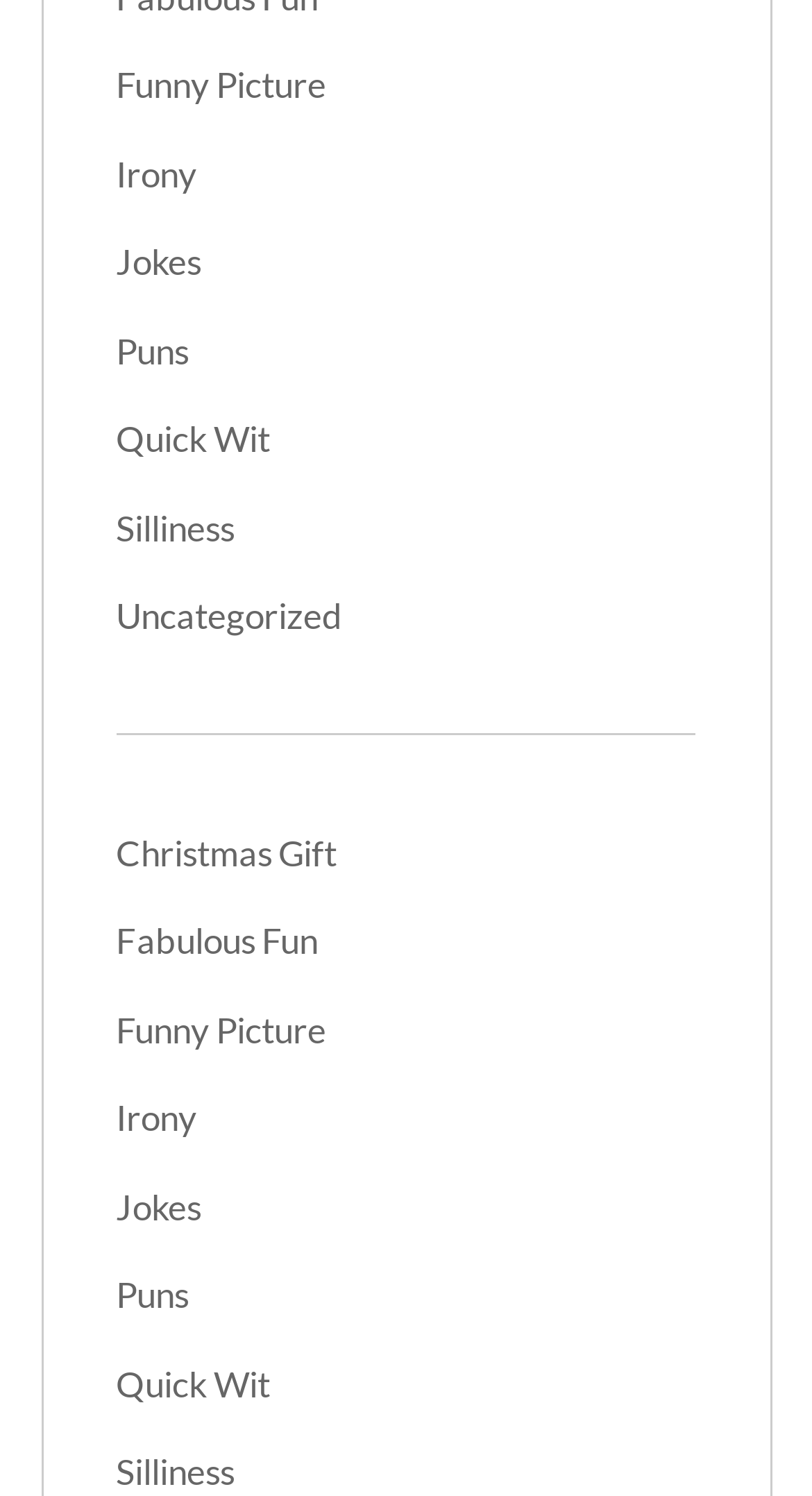Locate the bounding box coordinates of the element that should be clicked to execute the following instruction: "visit Irony page".

[0.143, 0.101, 0.243, 0.13]